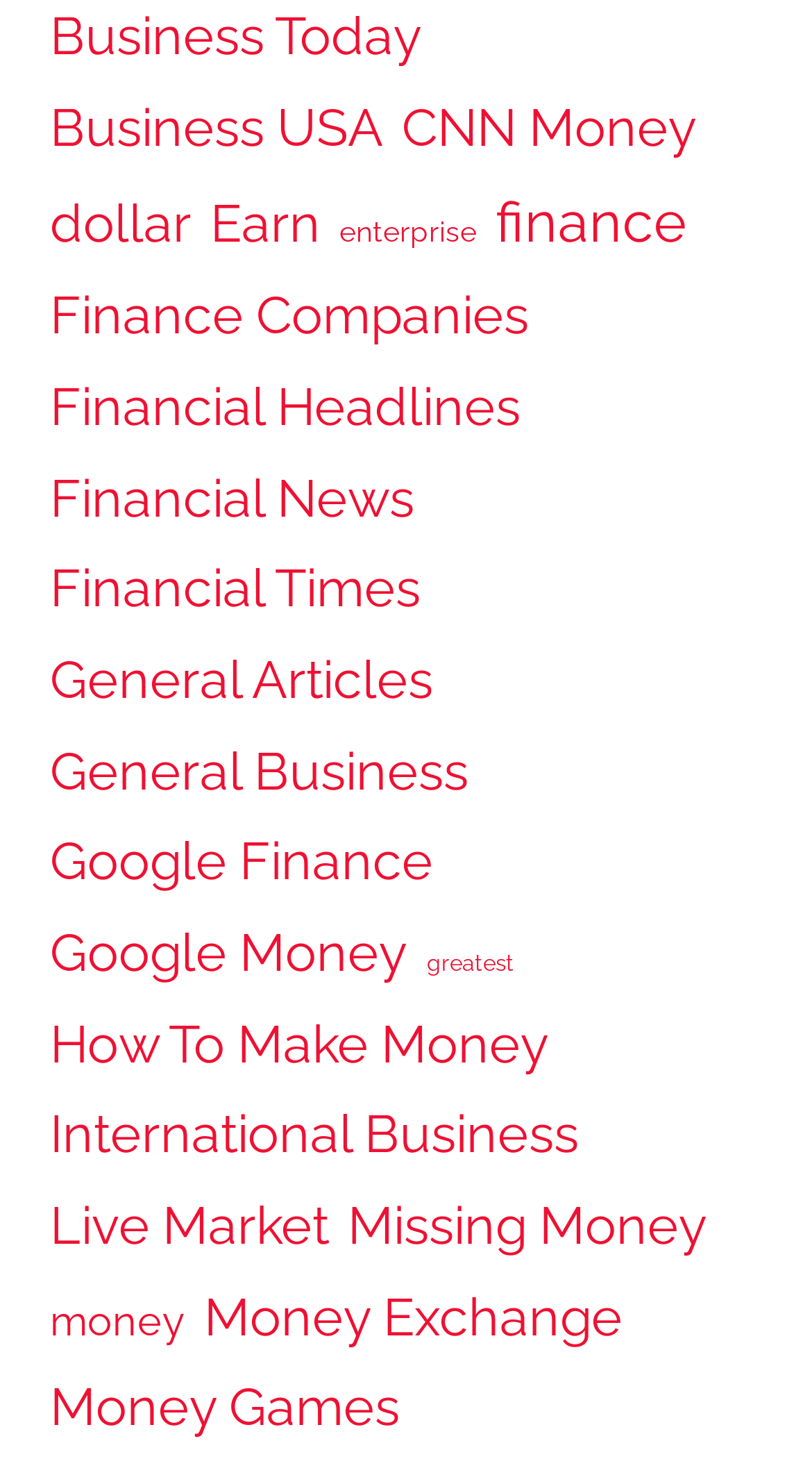Highlight the bounding box of the UI element that corresponds to this description: "finance".

[0.61, 0.118, 0.846, 0.184]